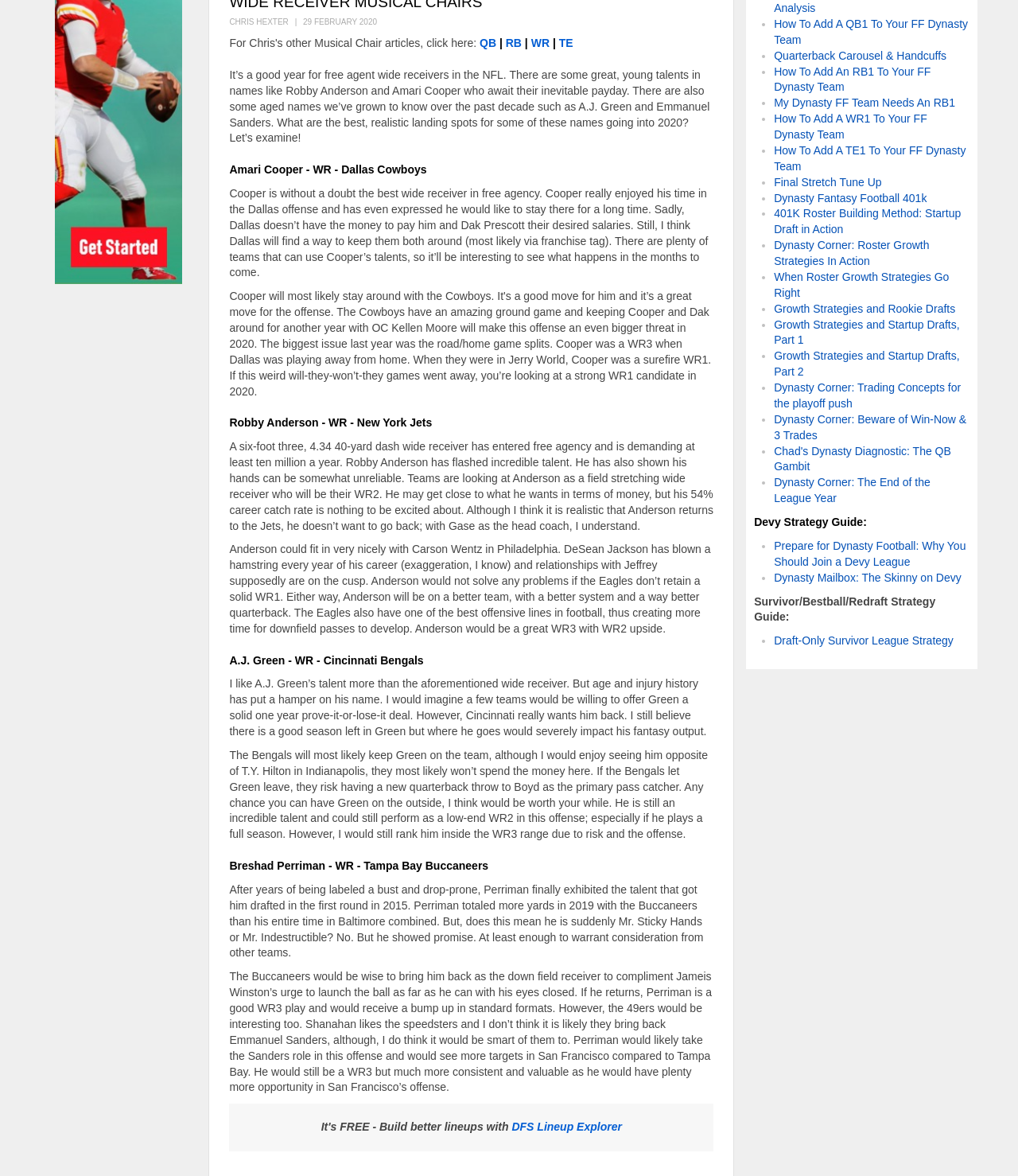Ascertain the bounding box coordinates for the UI element detailed here: "Growth Strategies and Rookie Drafts". The coordinates should be provided as [left, top, right, bottom] with each value being a float between 0 and 1.

[0.76, 0.257, 0.938, 0.268]